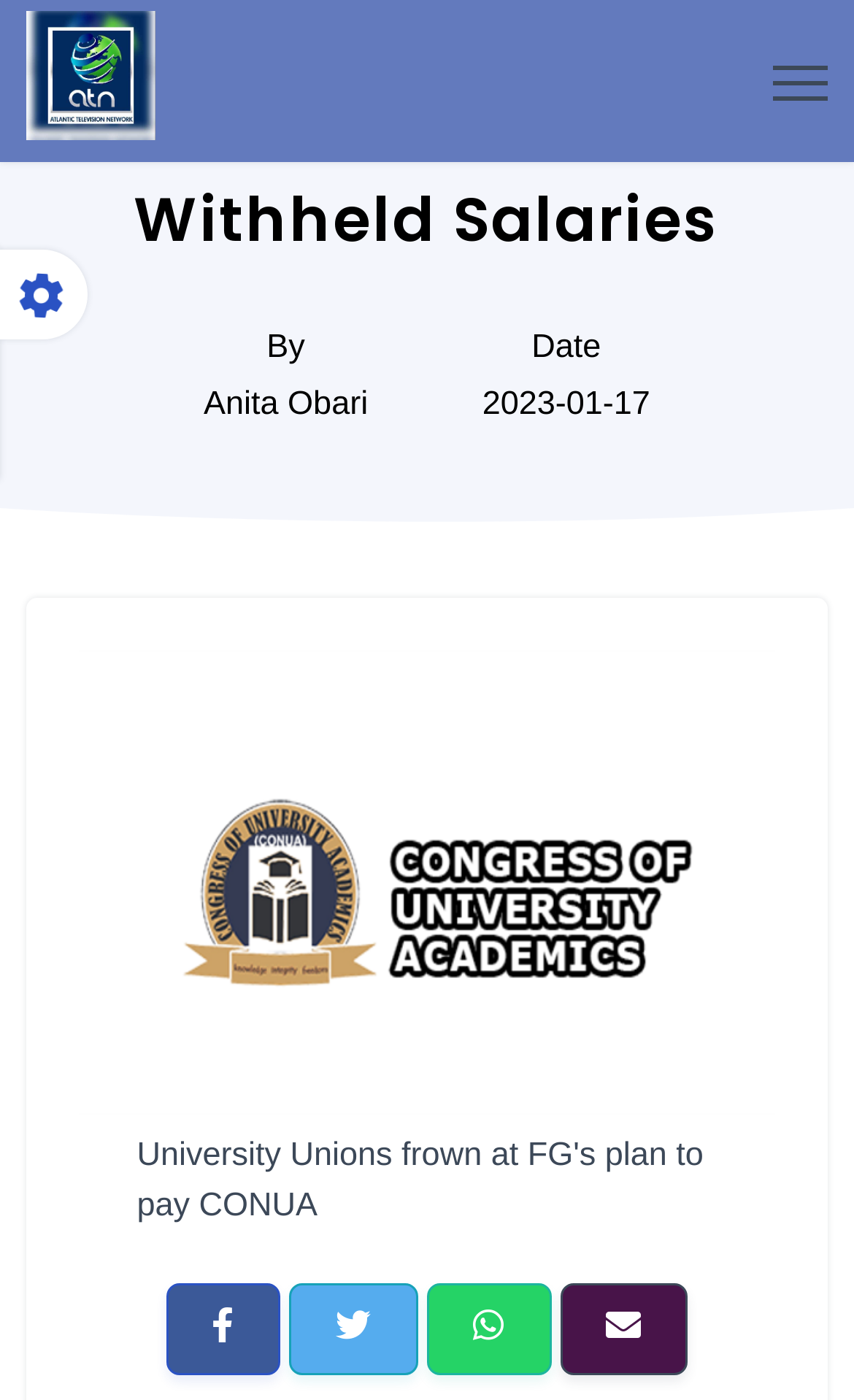Using the information from the screenshot, answer the following question thoroughly:
When was the article published?

The publication date of the article can be found by looking at the static text element '2023-01-17' which is placed below the author's name, indicating the date when the article was published.